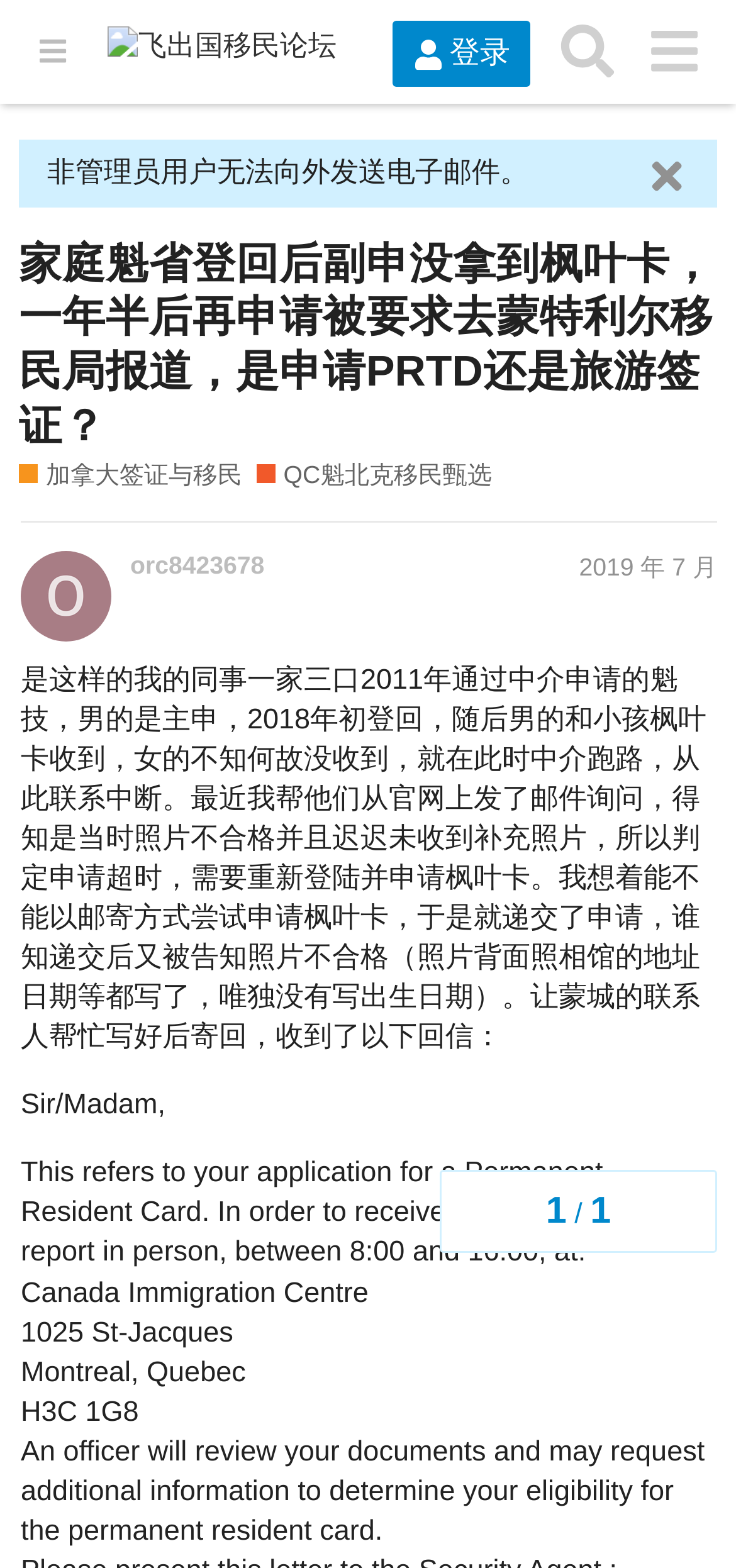What is the purpose of the button with the text '登录'?
Provide a short answer using one word or a brief phrase based on the image.

To log in